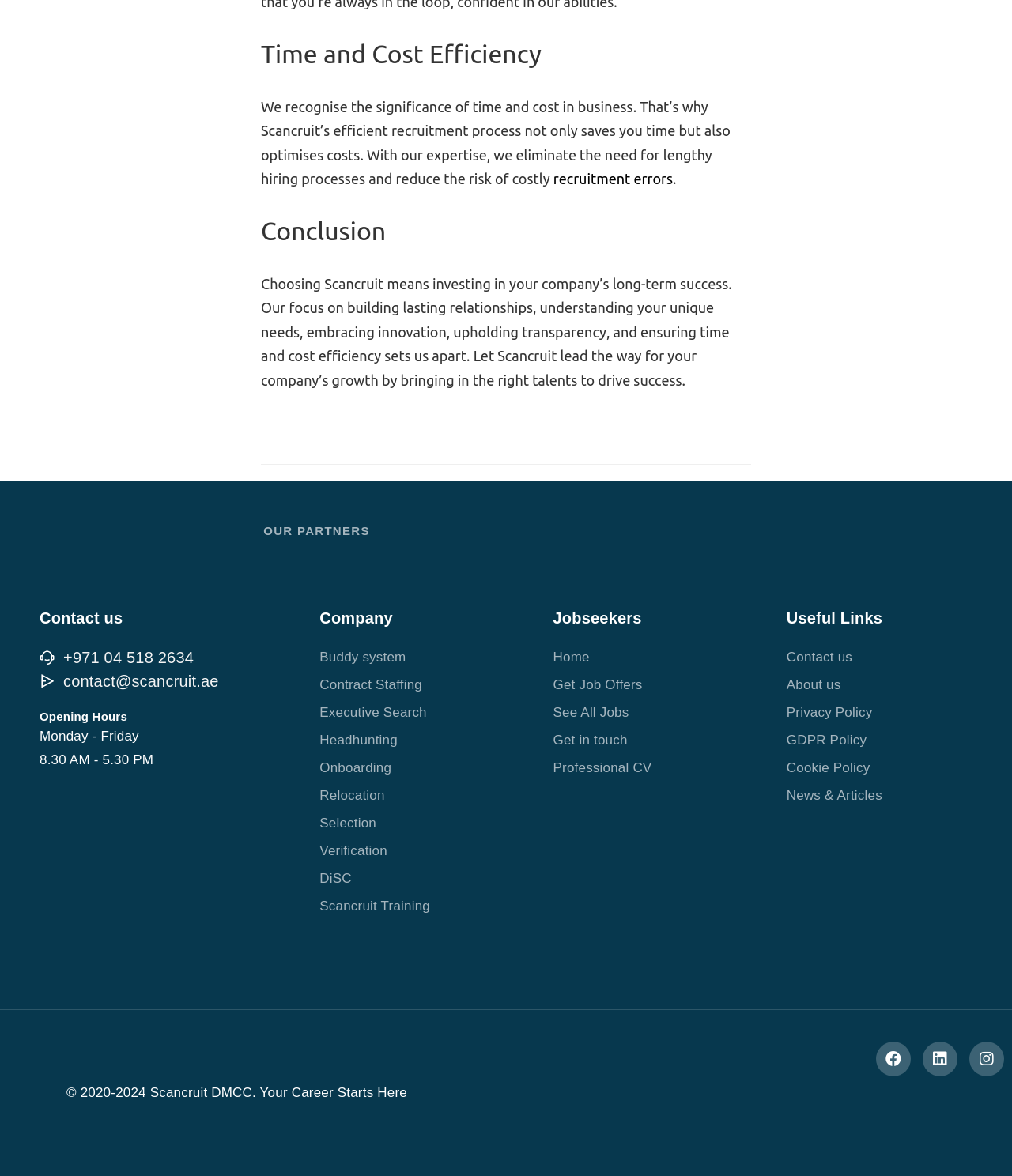Based on the image, provide a detailed and complete answer to the question: 
What services does Scancruit offer?

The webpage lists various services offered by Scancruit, including Buddy system, Contract Staffing, Executive Search, Headhunting, Onboarding, Relocation, Selection, Verification, DiSC, and Scancruit Training, indicating that Scancruit provides a range of recruitment services.